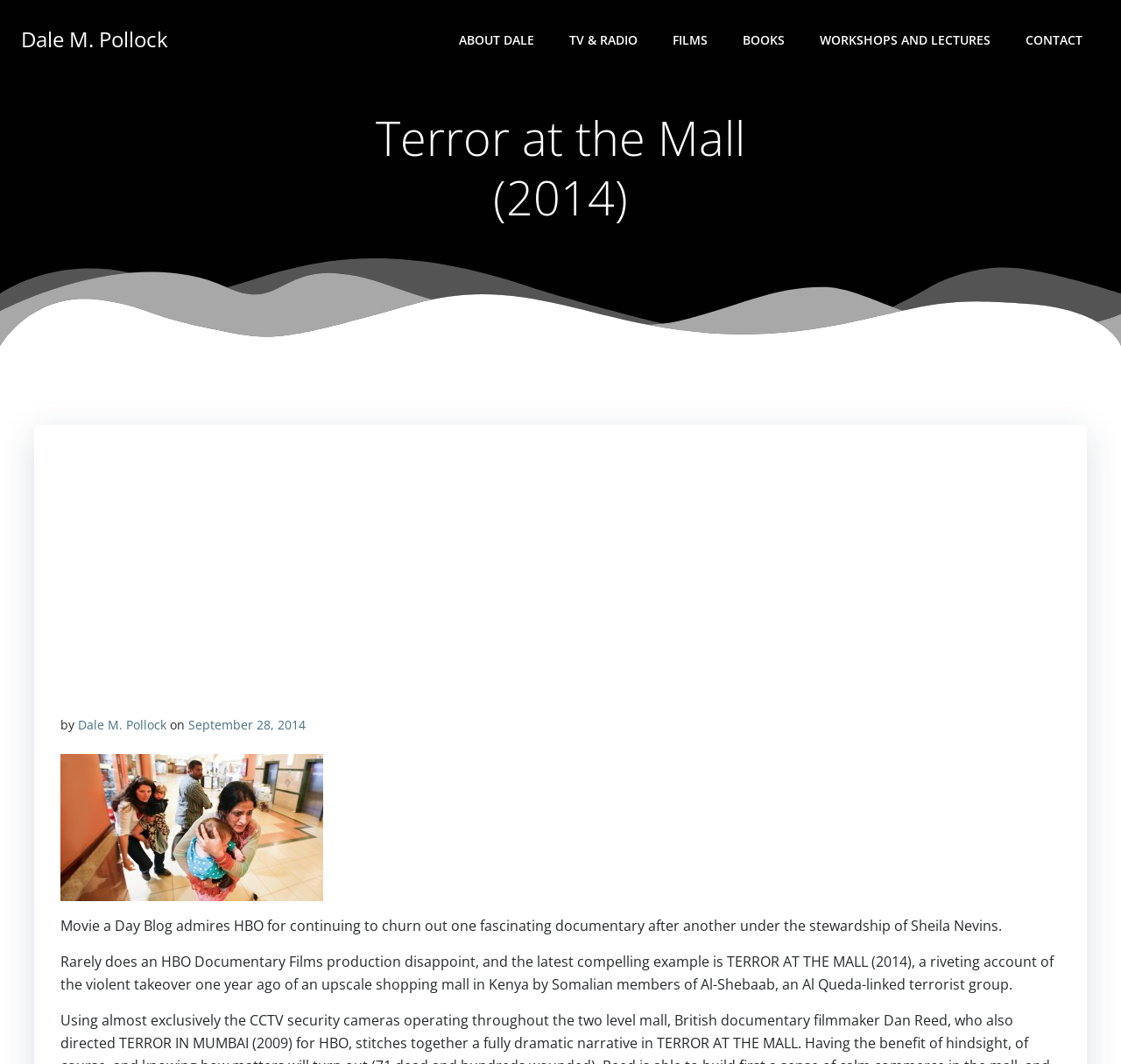Given the element description, predict the bounding box coordinates in the format (top-left x, top-left y, bottom-right x, bottom-right y). Make sure all values are between 0 and 1. Here is the element description: Dale M. Pollock

[0.07, 0.673, 0.148, 0.689]